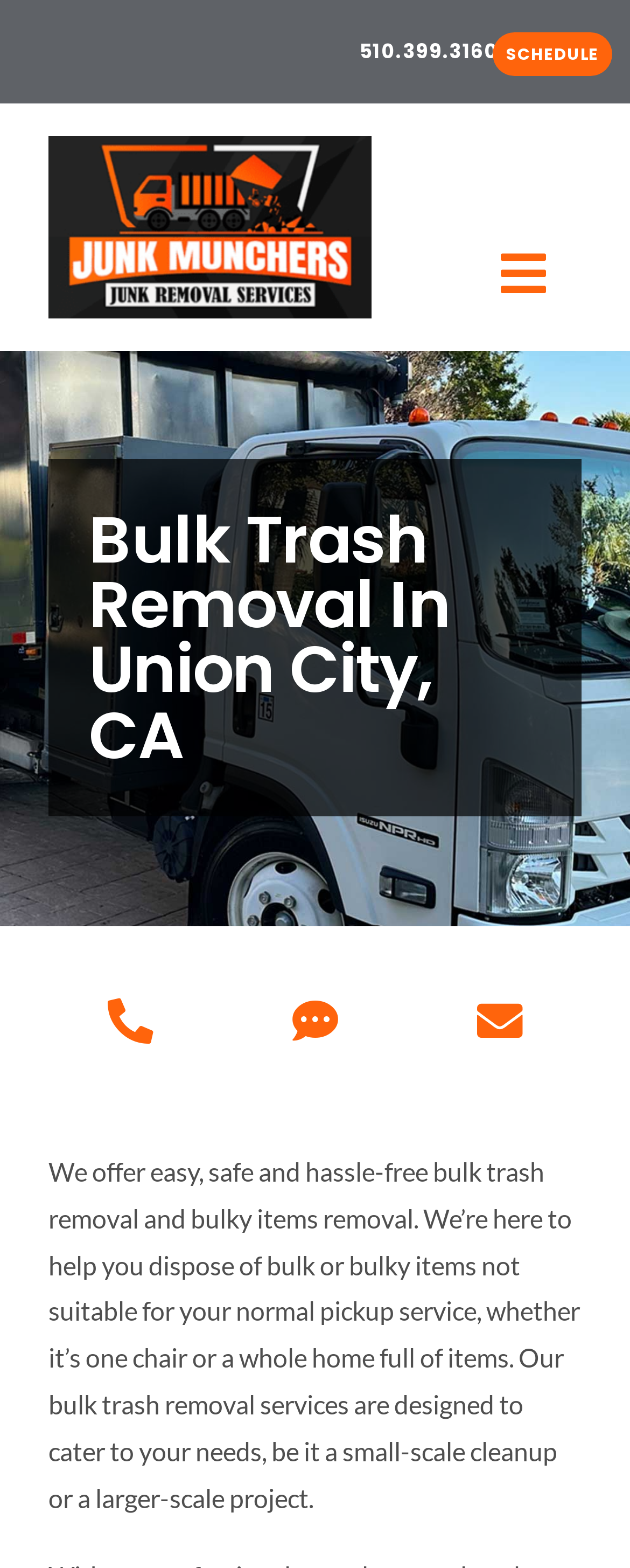How many ways can you contact Junk Munchers?
From the details in the image, answer the question comprehensively.

I found three ways to contact Junk Munchers: by phone (510.399.3160), by SMS (510.399.3160), and by email (junkmunchers@gmail.com). These contact methods are listed as separate links on the webpage.